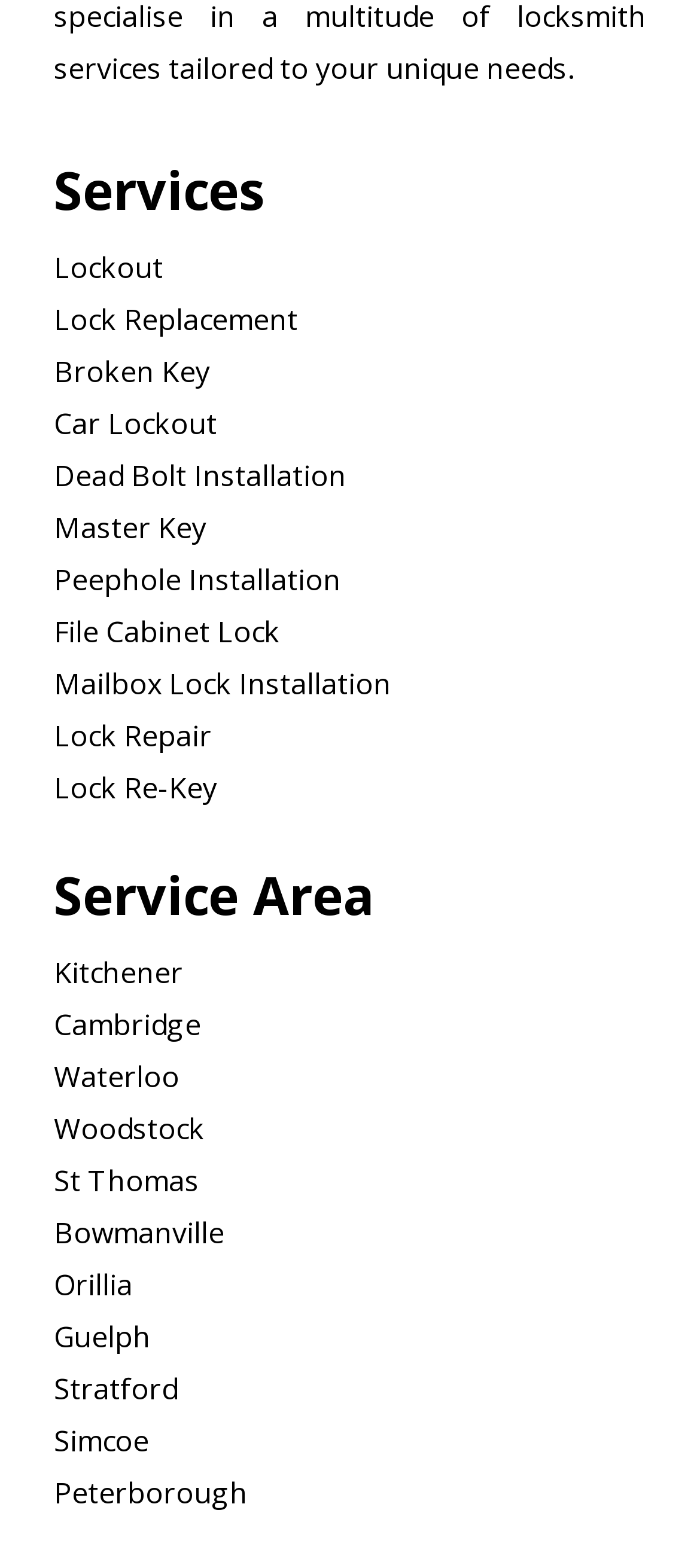Provide the bounding box coordinates for the area that should be clicked to complete the instruction: "Learn about Lock Replacement".

[0.077, 0.191, 0.426, 0.216]